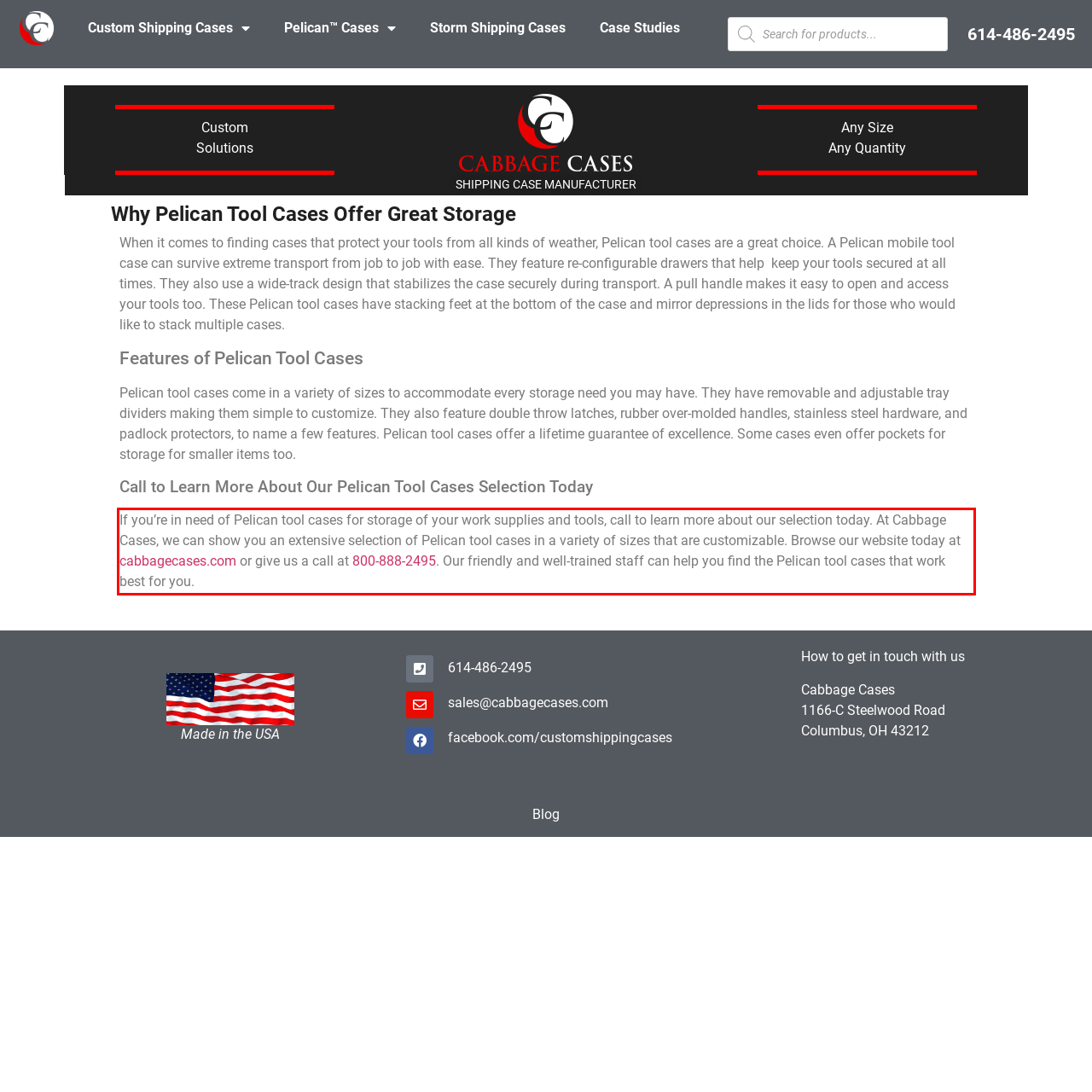With the provided screenshot of a webpage, locate the red bounding box and perform OCR to extract the text content inside it.

If you’re in need of Pelican tool cases for storage of your work supplies and tools, call to learn more about our selection today. At Cabbage Cases, we can show you an extensive selection of Pelican tool cases in a variety of sizes that are customizable. Browse our website today at cabbagecases.com or give us a call at 800-888-2495. Our friendly and well-trained staff can help you find the Pelican tool cases that work best for you.